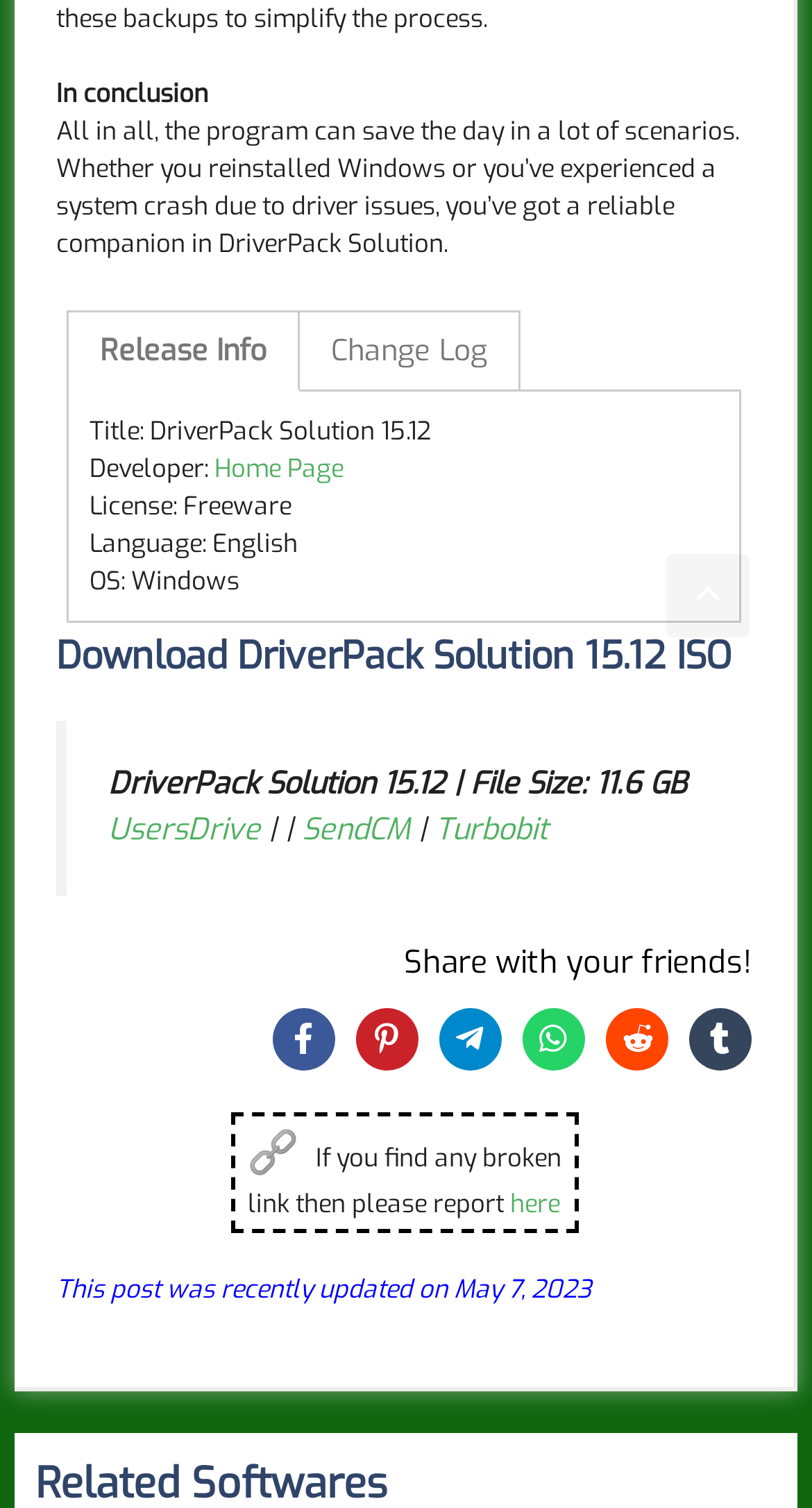What is the link to report broken links?
Look at the image and provide a detailed response to the question.

I found the link to report broken links by looking at the link element with the content 'here' next to the static text element with the content 'If you find any broken link then please report'.